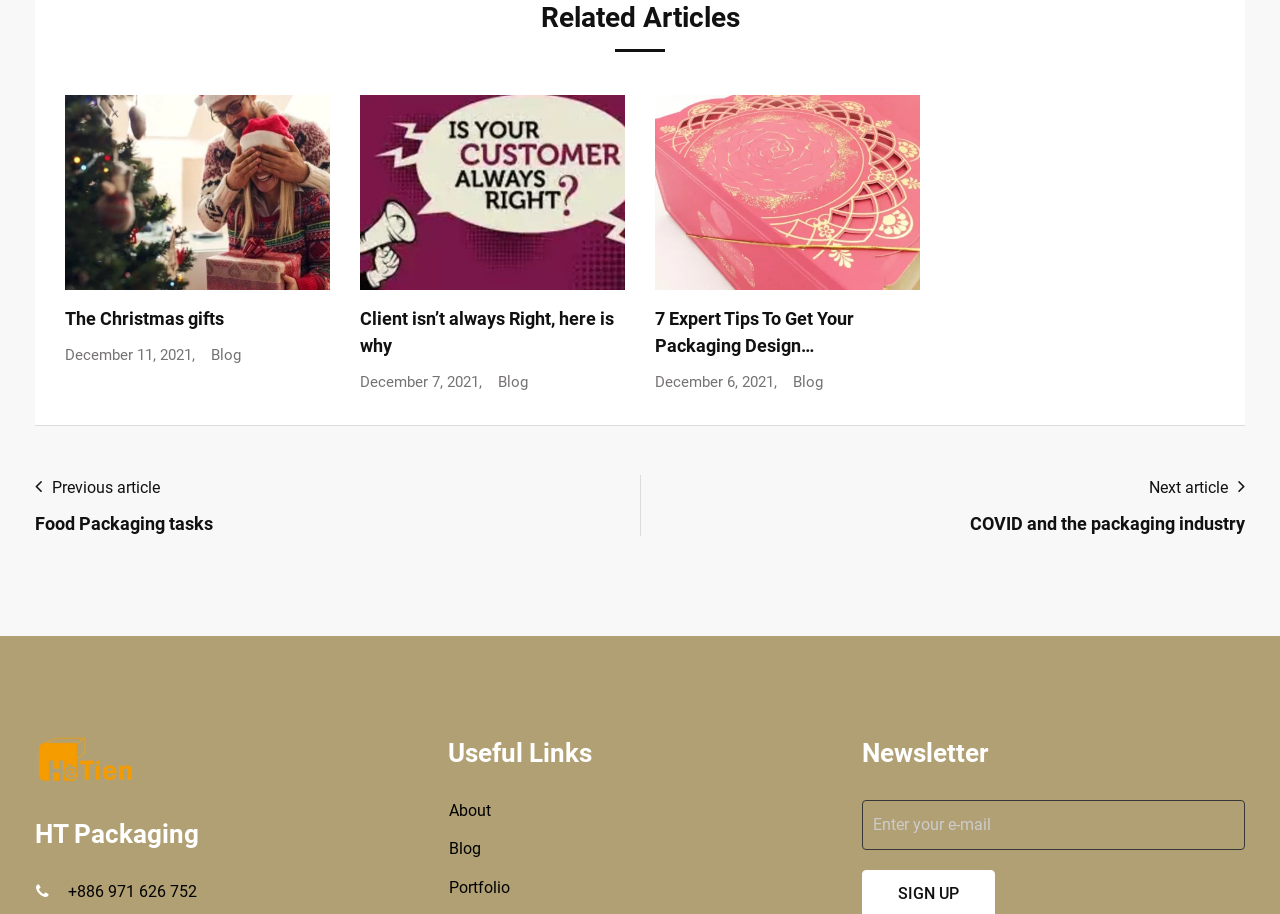Please identify the bounding box coordinates of the area I need to click to accomplish the following instruction: "Go to the previous article".

[0.041, 0.523, 0.125, 0.543]